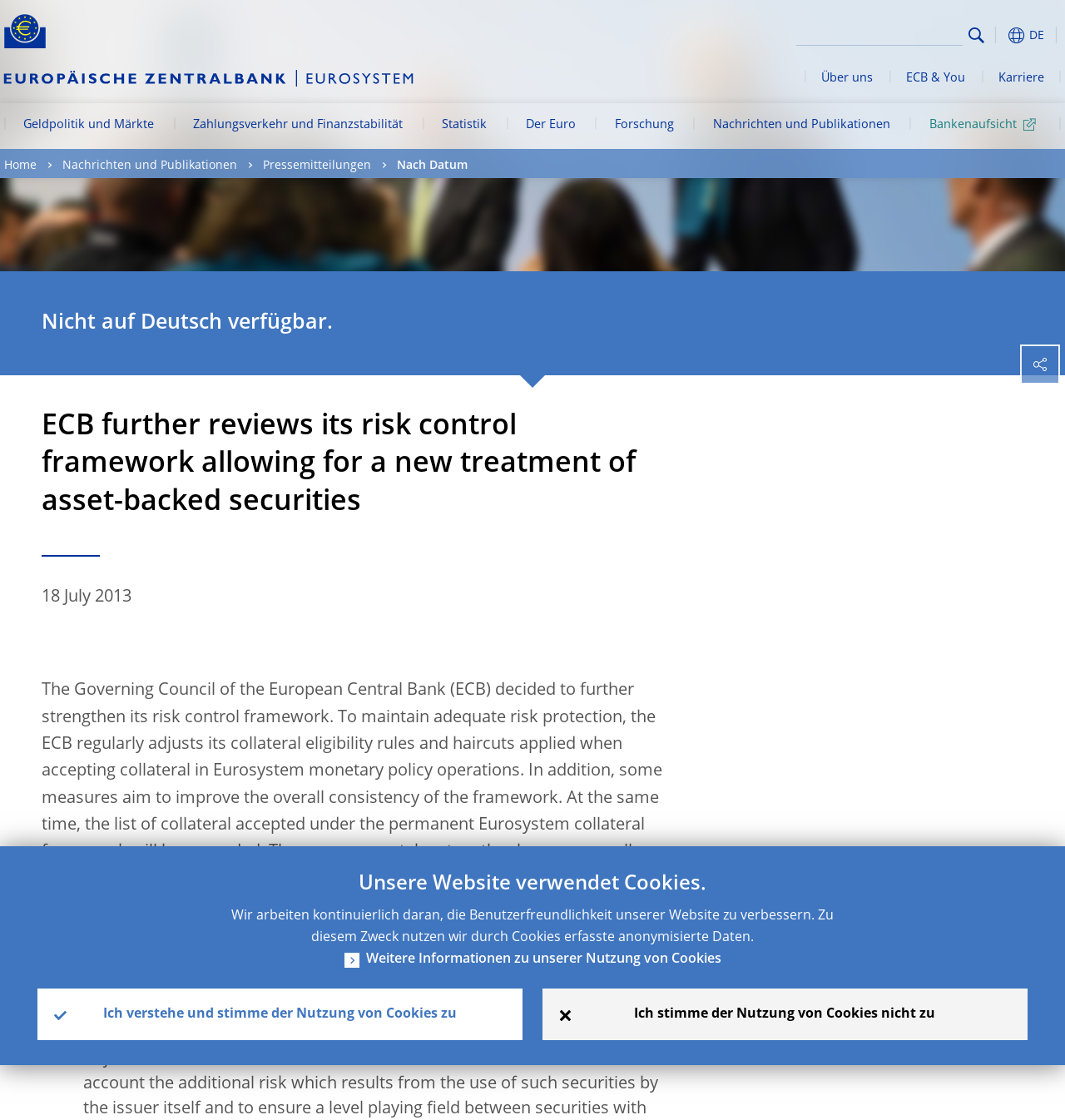Identify the bounding box for the element characterized by the following description: "Über uns".

[0.755, 0.051, 0.835, 0.092]